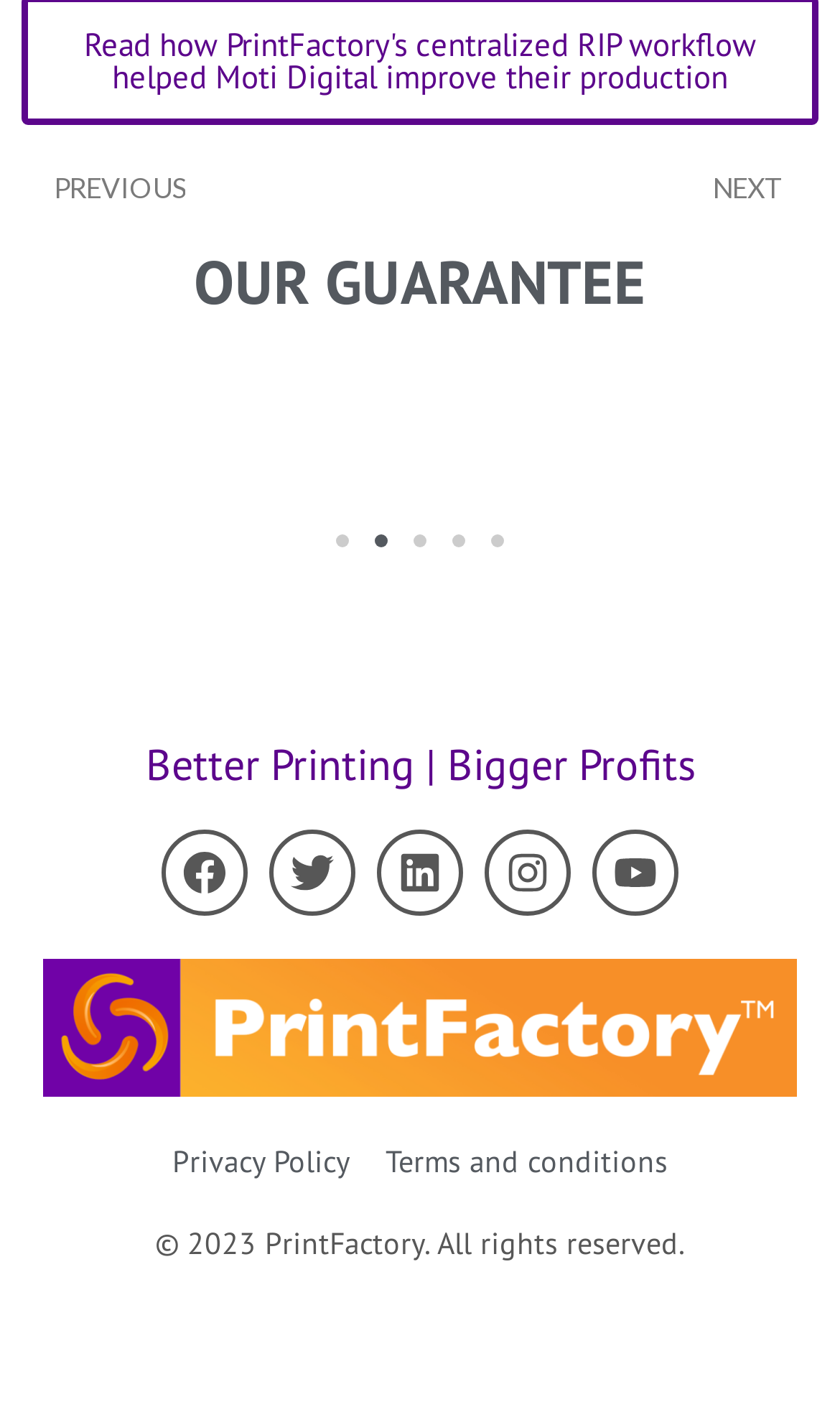Identify the bounding box coordinates of the area that should be clicked in order to complete the given instruction: "Go to previous page". The bounding box coordinates should be four float numbers between 0 and 1, i.e., [left, top, right, bottom].

[0.026, 0.12, 0.499, 0.15]